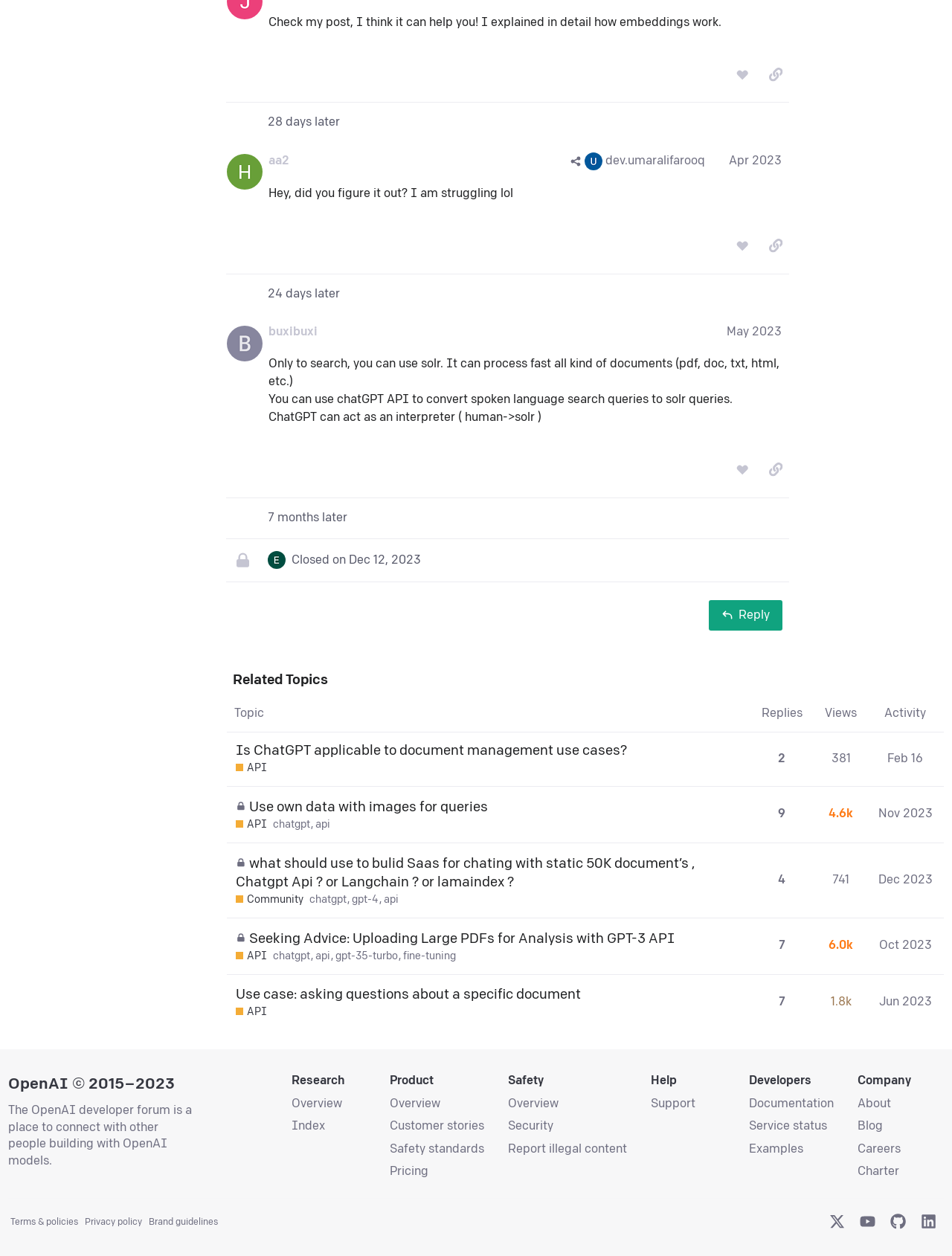Extract the bounding box coordinates for the UI element described as: "fine-tuning".

[0.423, 0.755, 0.479, 0.767]